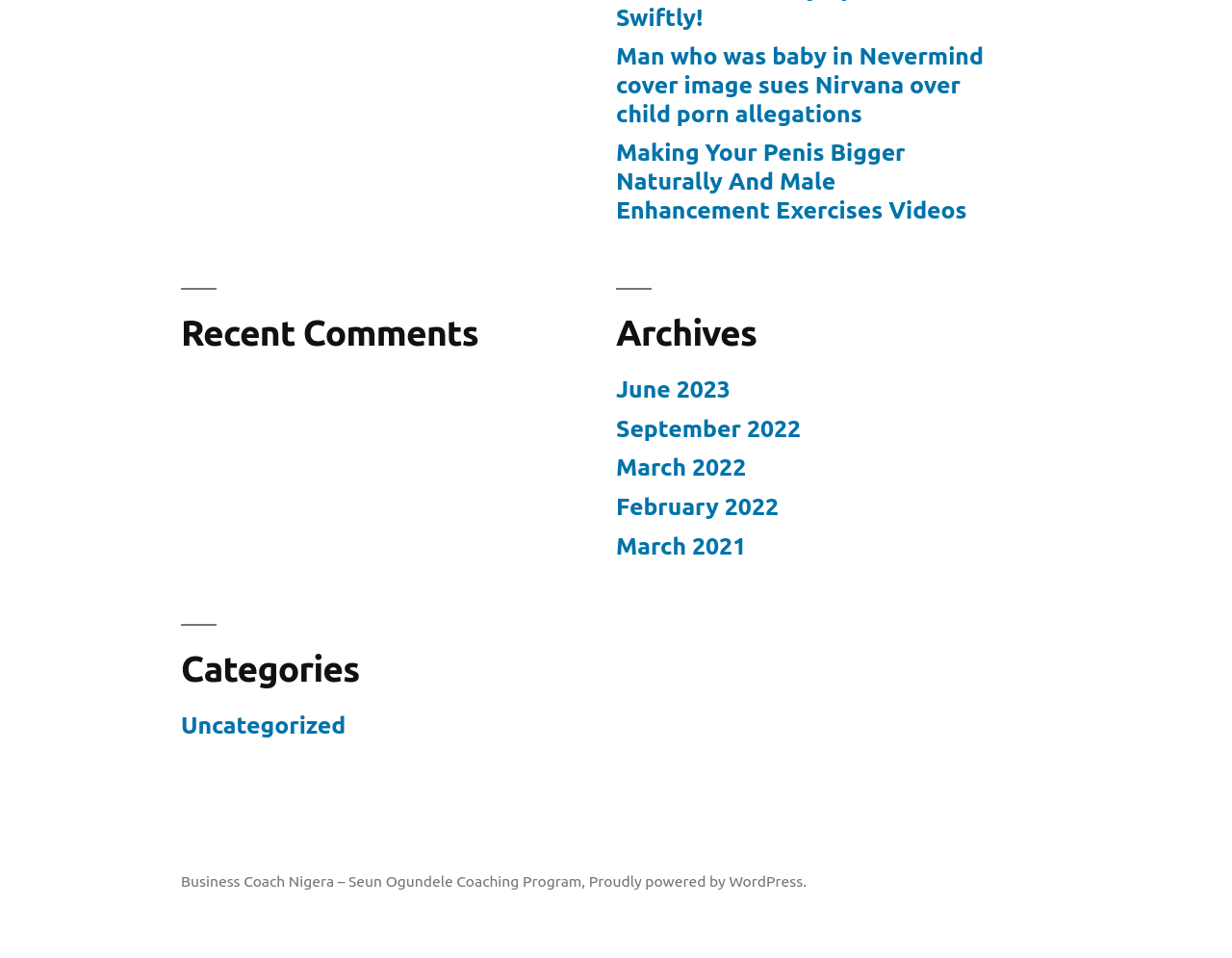Identify the bounding box coordinates of the clickable region required to complete the instruction: "Visit the Business Coach Nigera website". The coordinates should be given as four float numbers within the range of 0 and 1, i.e., [left, top, right, bottom].

[0.147, 0.91, 0.472, 0.928]